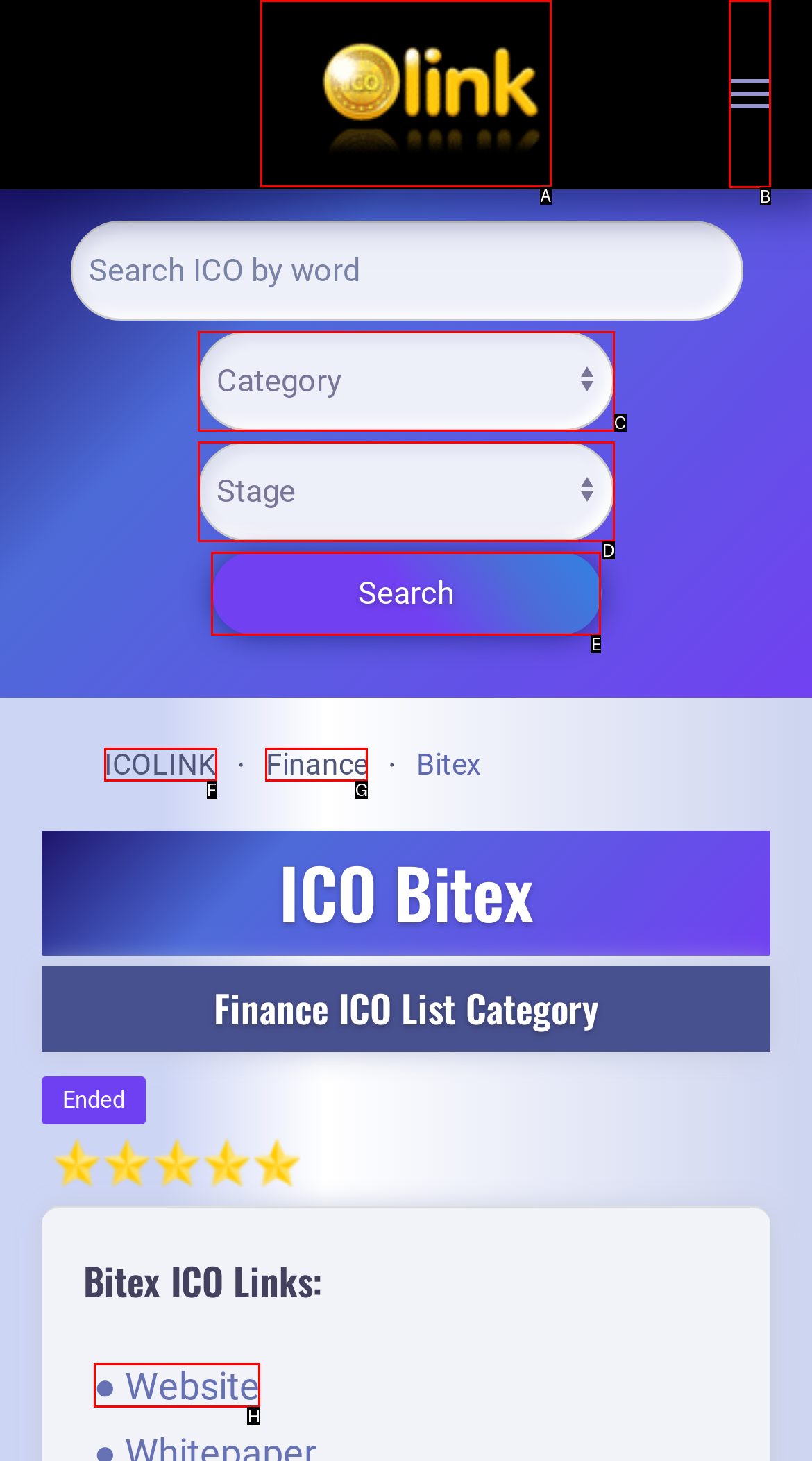Tell me which letter I should select to achieve the following goal: go back to home
Answer with the corresponding letter from the provided options directly.

A